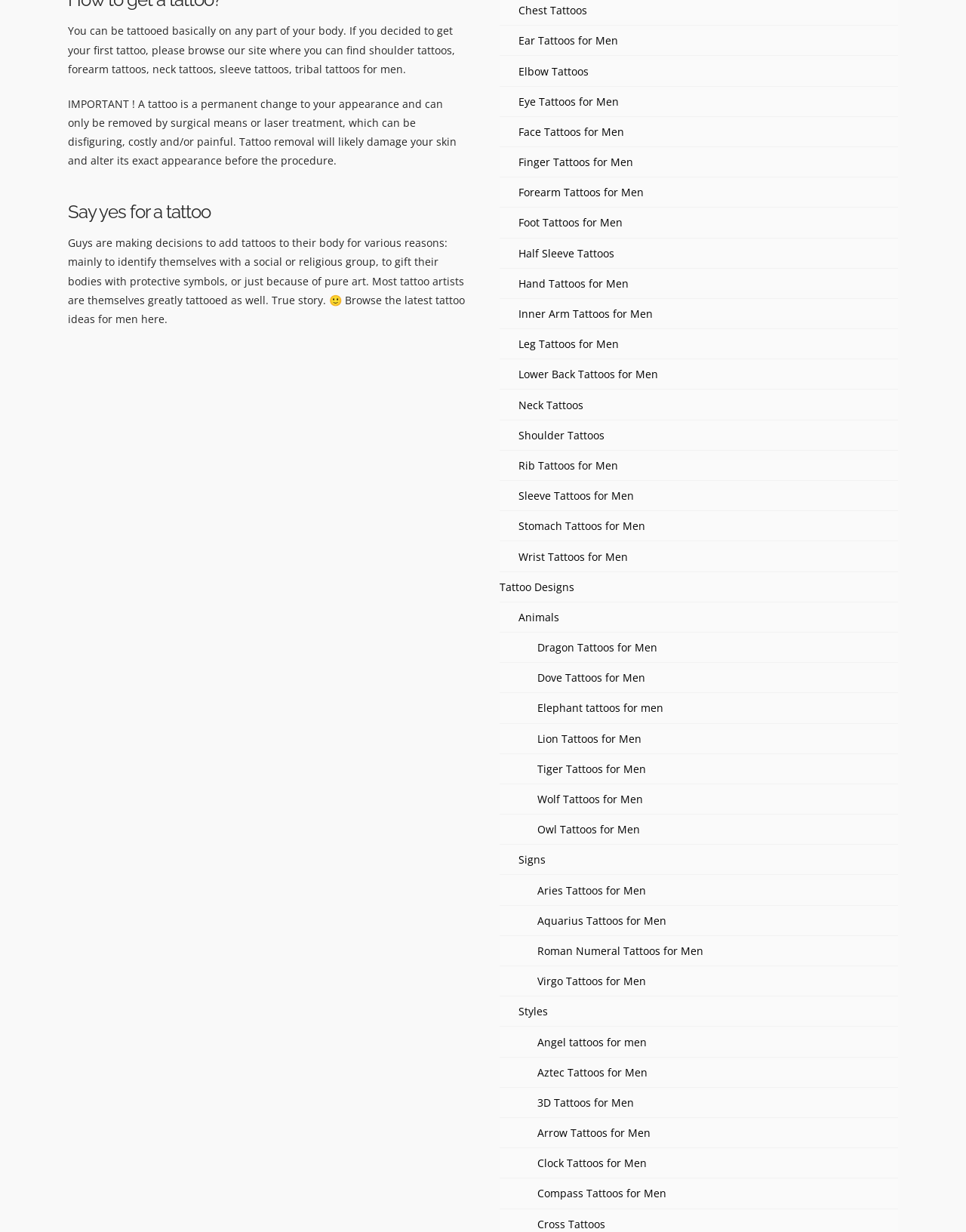Please determine the bounding box coordinates for the element that should be clicked to follow these instructions: "Check out forearm tattoos for men".

[0.537, 0.15, 0.666, 0.163]